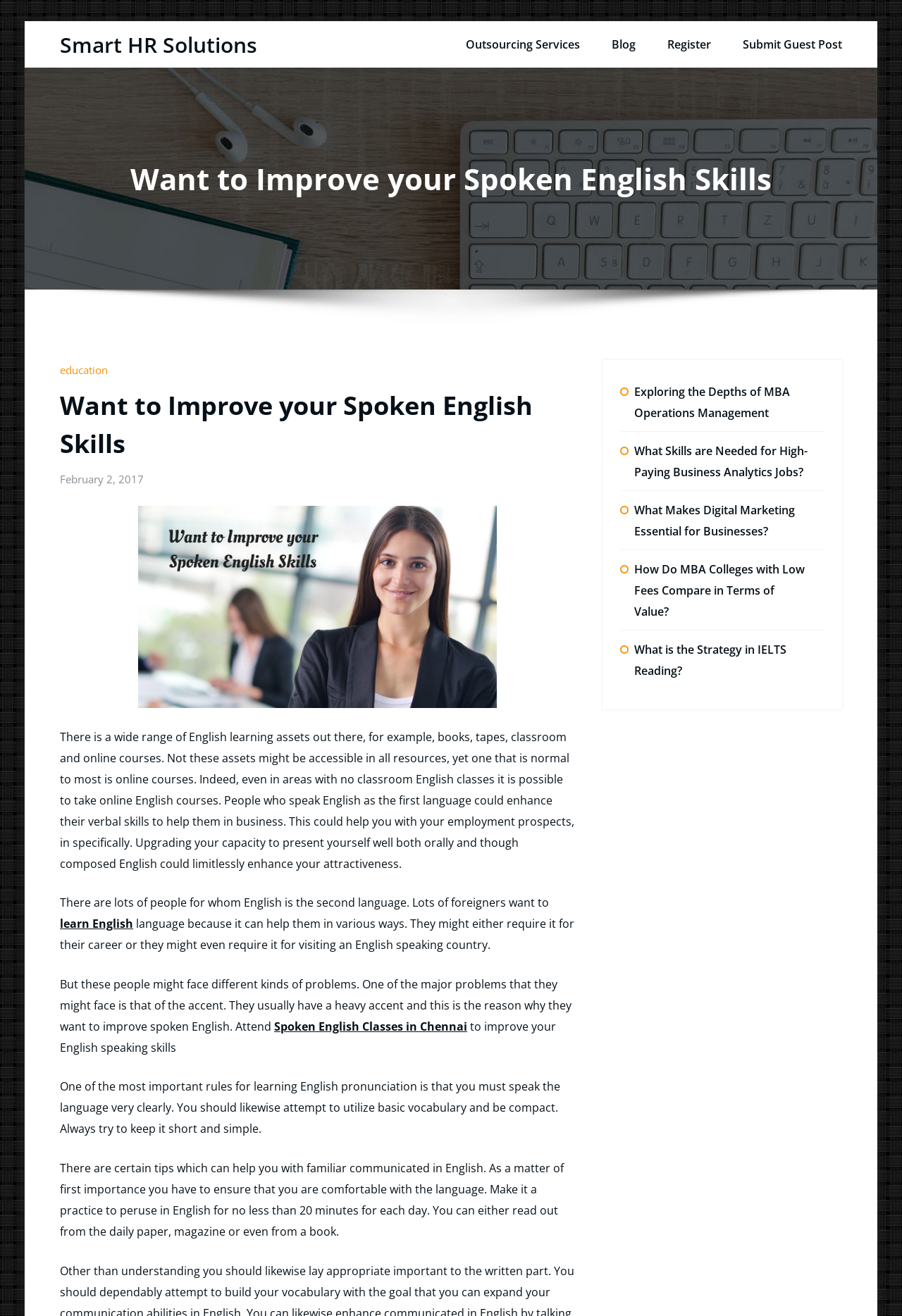Please find and provide the title of the webpage.

Smart HR Solutions